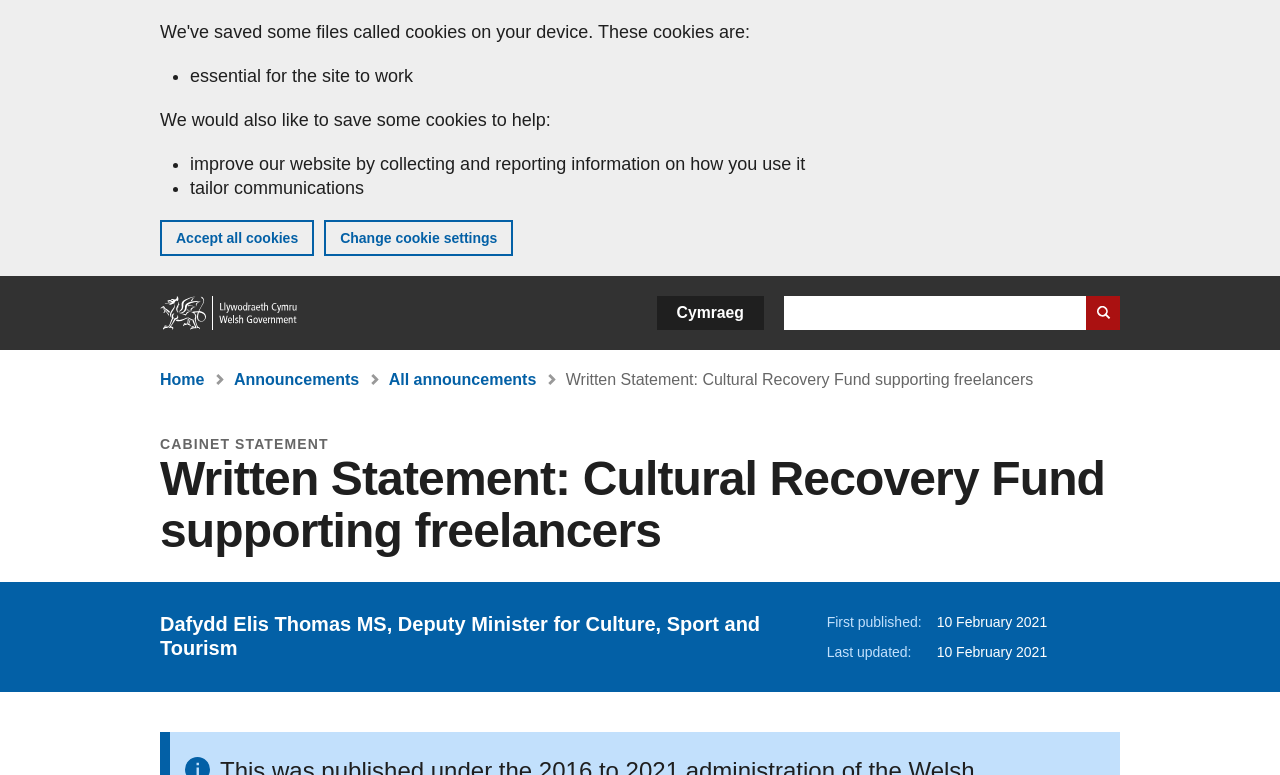Please locate the clickable area by providing the bounding box coordinates to follow this instruction: "Go to Home".

[0.125, 0.382, 0.234, 0.426]